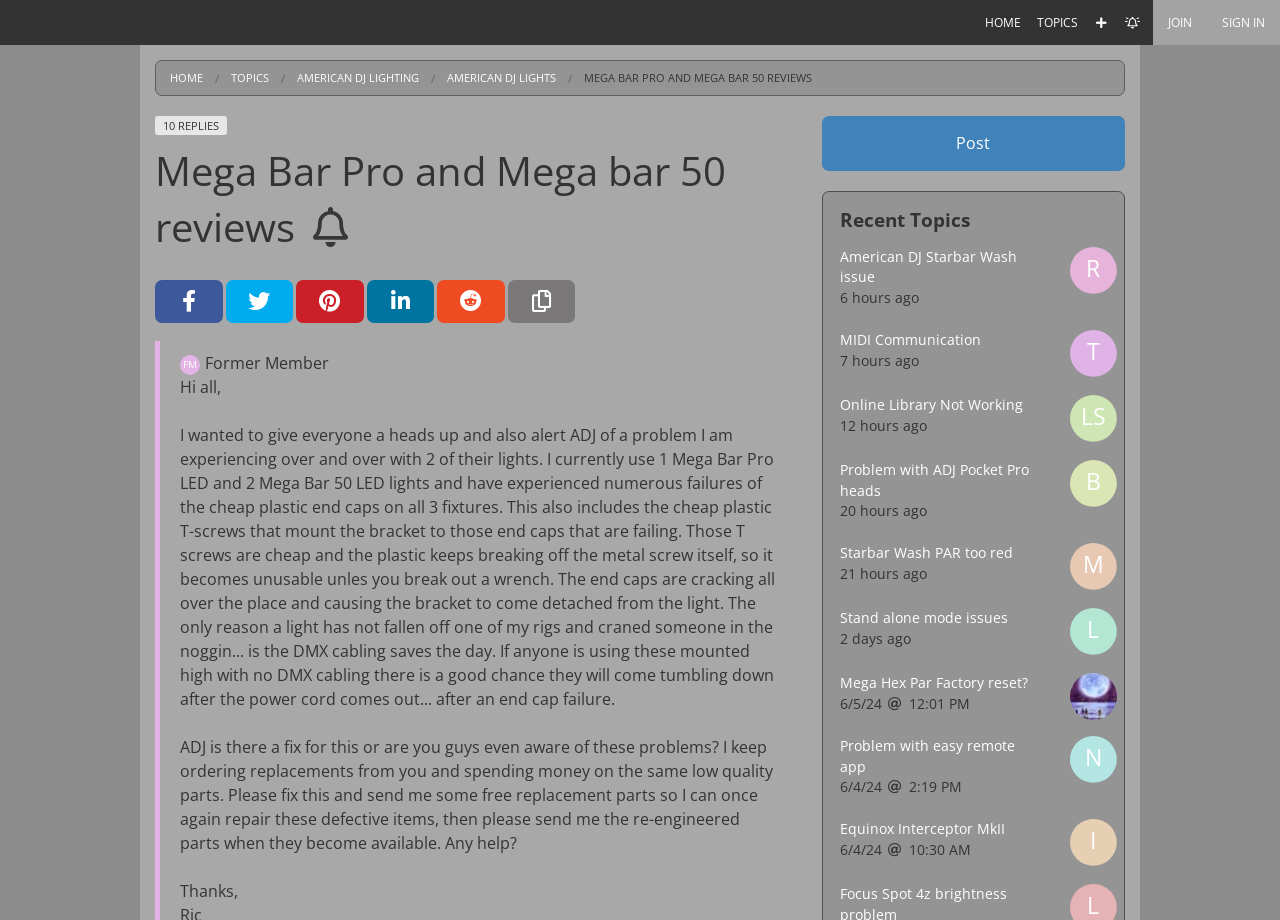Please indicate the bounding box coordinates of the element's region to be clicked to achieve the instruction: "Follow the topic". Provide the coordinates as four float numbers between 0 and 1, i.e., [left, top, right, bottom].

[0.238, 0.217, 0.277, 0.277]